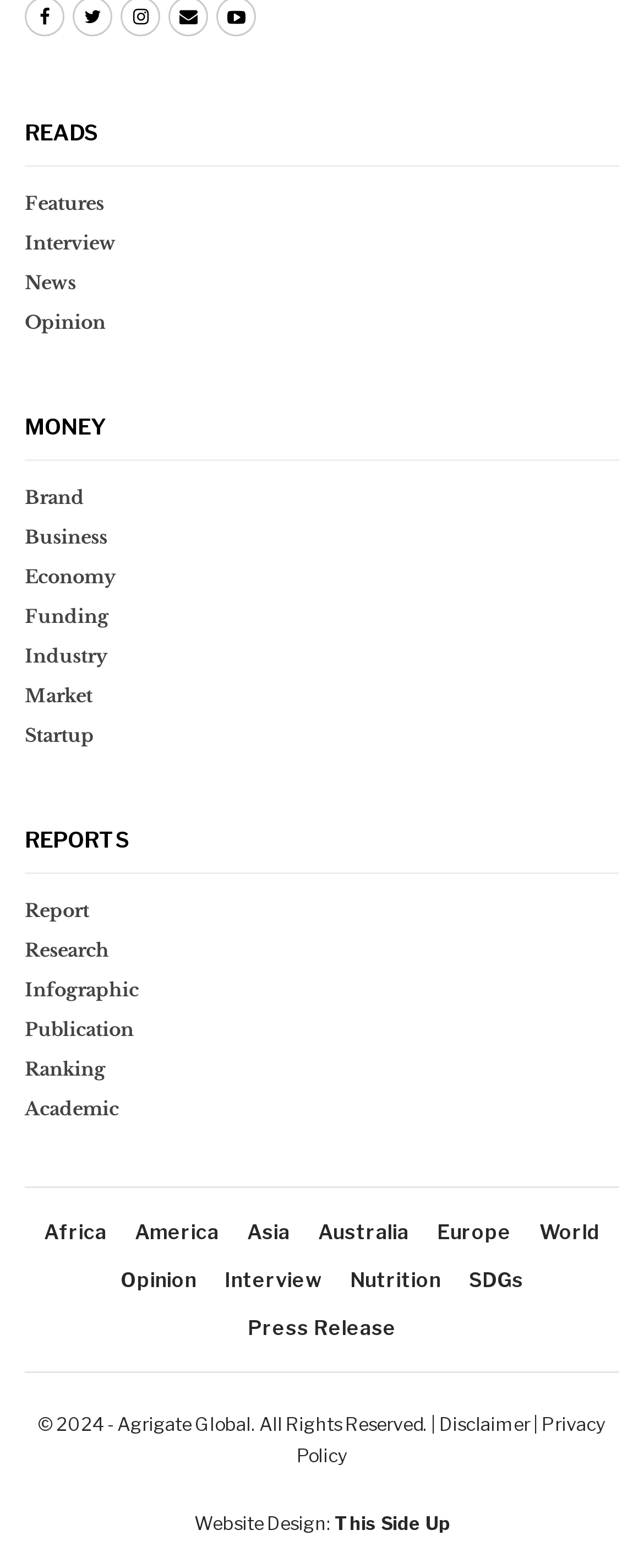Identify the bounding box coordinates necessary to click and complete the given instruction: "Click on Features".

[0.038, 0.117, 0.962, 0.142]